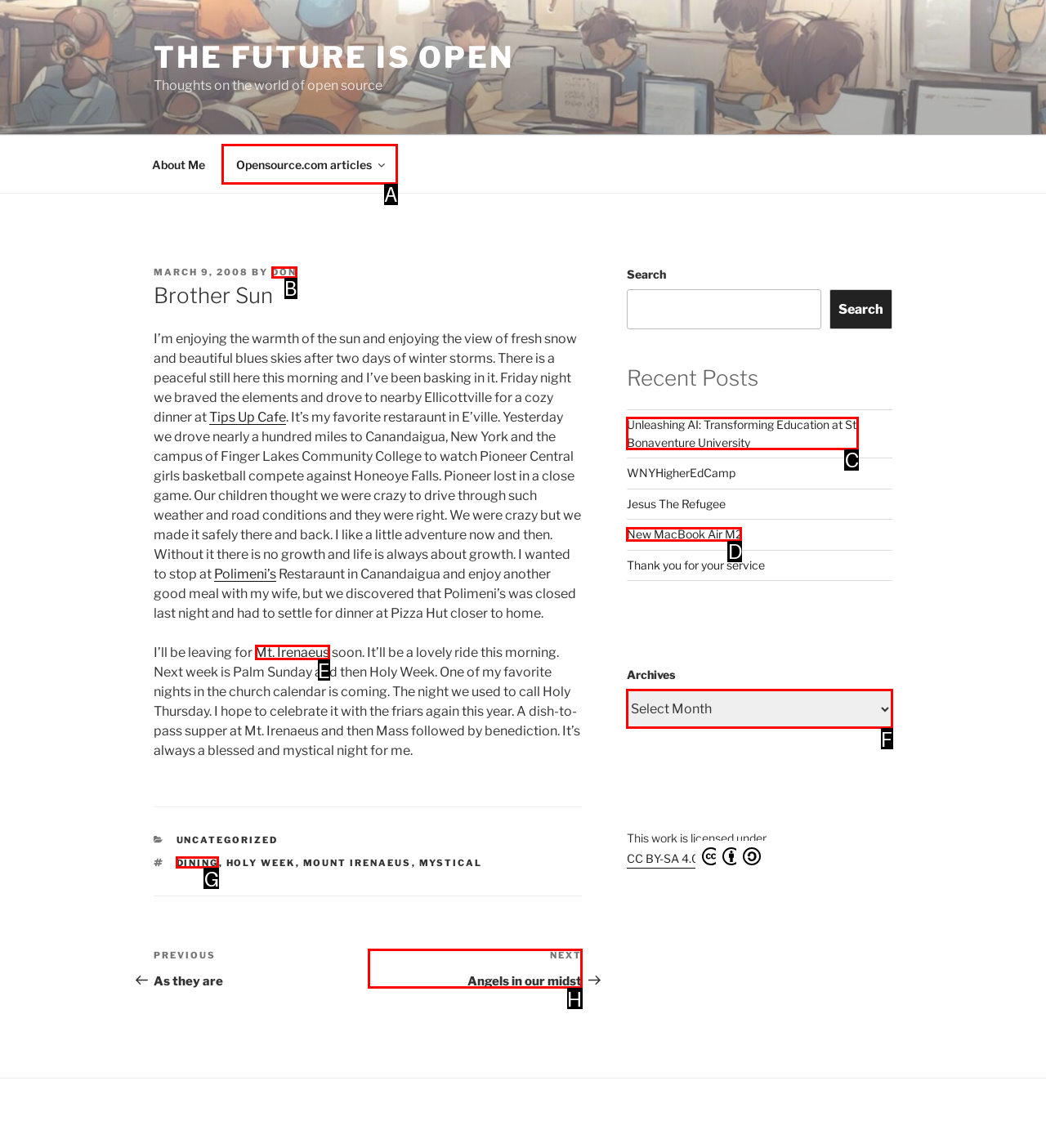Point out the option that needs to be clicked to fulfill the following instruction: Visit the 'Mt. Irenaeus' page
Answer with the letter of the appropriate choice from the listed options.

E